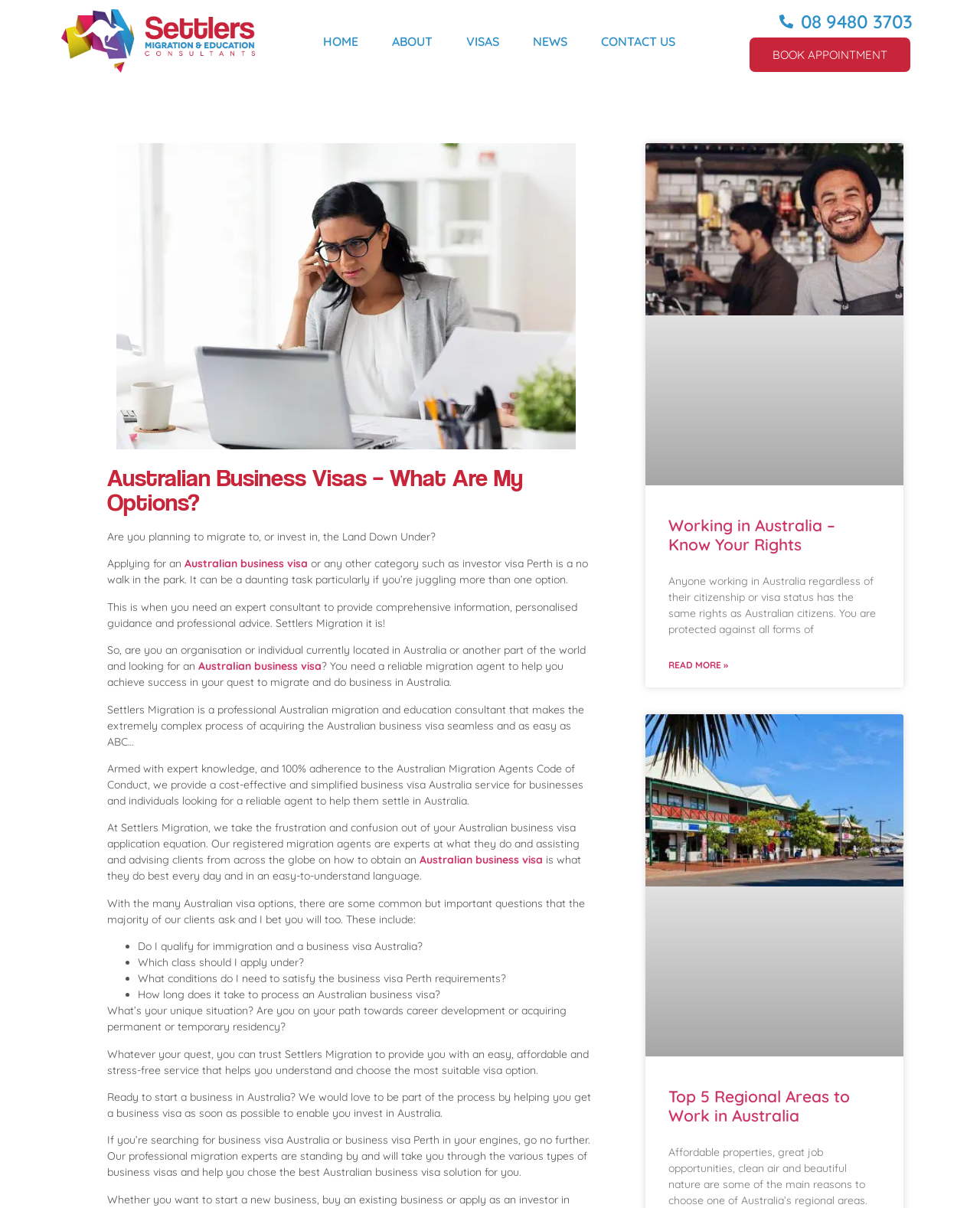Describe all visible elements and their arrangement on the webpage.

This webpage is about Australian business visas and migration services provided by Settlers Migration. At the top, there is a logo of "Australia Harneet" on the left and a navigation menu with links to "HOME", "ABOUT", "VISAS", "NEWS", and "CONTACT US" on the right. Below the navigation menu, there is a phone number "08 9480 3703" and a "BOOK APPOINTMENT" button.

The main content of the webpage is divided into two sections. The first section has a heading "Australian Business Visas – What Are My Options?" and provides information about applying for an Australian business visa. The text explains that the process can be daunting, but with the help of an expert consultant like Settlers Migration, it can be made easier. There are several paragraphs of text that describe the services provided by Settlers Migration, including personalized guidance, professional advice, and a cost-effective and simplified business visa application process.

The second section is an article section with two articles. The first article is titled "Working in Australia – Know Your Rights" and has an image on the left. The article explains that anyone working in Australia has the same rights as Australian citizens, regardless of their citizenship or visa status. There is a "READ MORE" link at the bottom of the article. The second article is titled "Top 5 Regional Areas to Work in Australia" and also has an image on the left. The article provides information about the top regional areas to work in Australia.

Throughout the webpage, there are several links to "Australian business visa" and other related topics, indicating that the webpage is focused on providing information and services related to Australian business visas and migration.